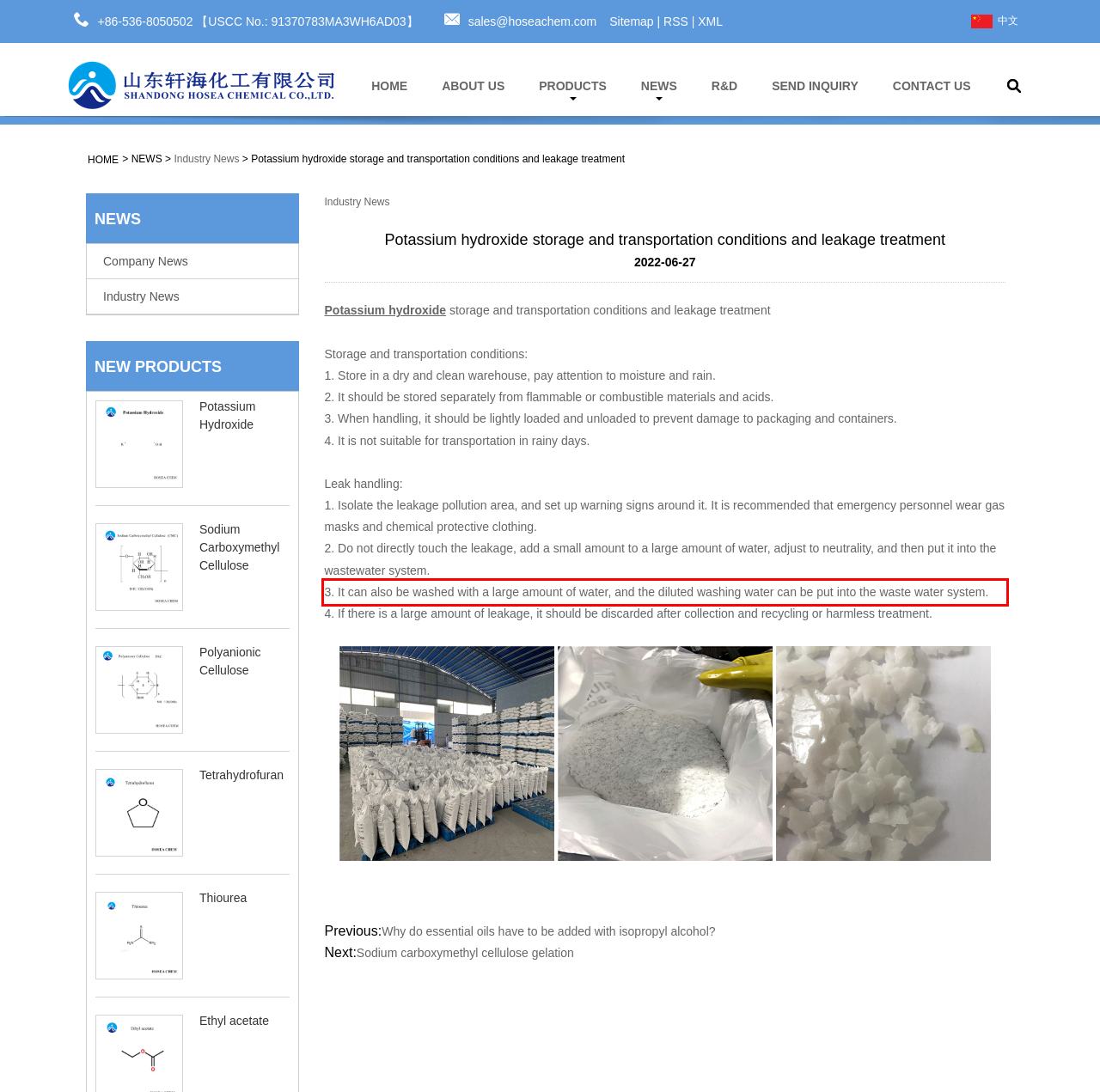Using the provided webpage screenshot, recognize the text content in the area marked by the red bounding box.

3. It can also be washed with a large amount of water, and the diluted washing water can be put into the waste water system.